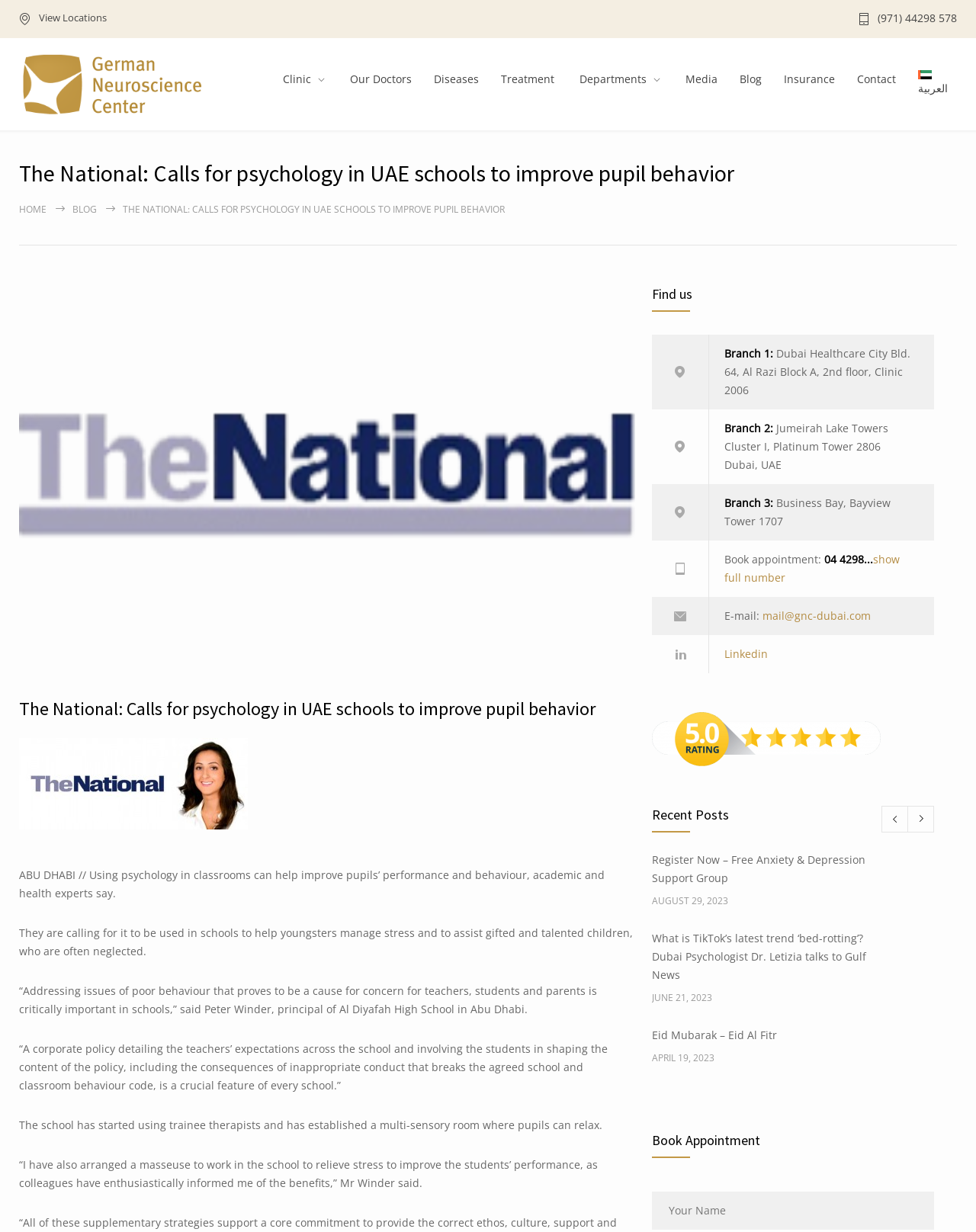Kindly determine the bounding box coordinates for the clickable area to achieve the given instruction: "Click on the link to the WordPress official blog".

None